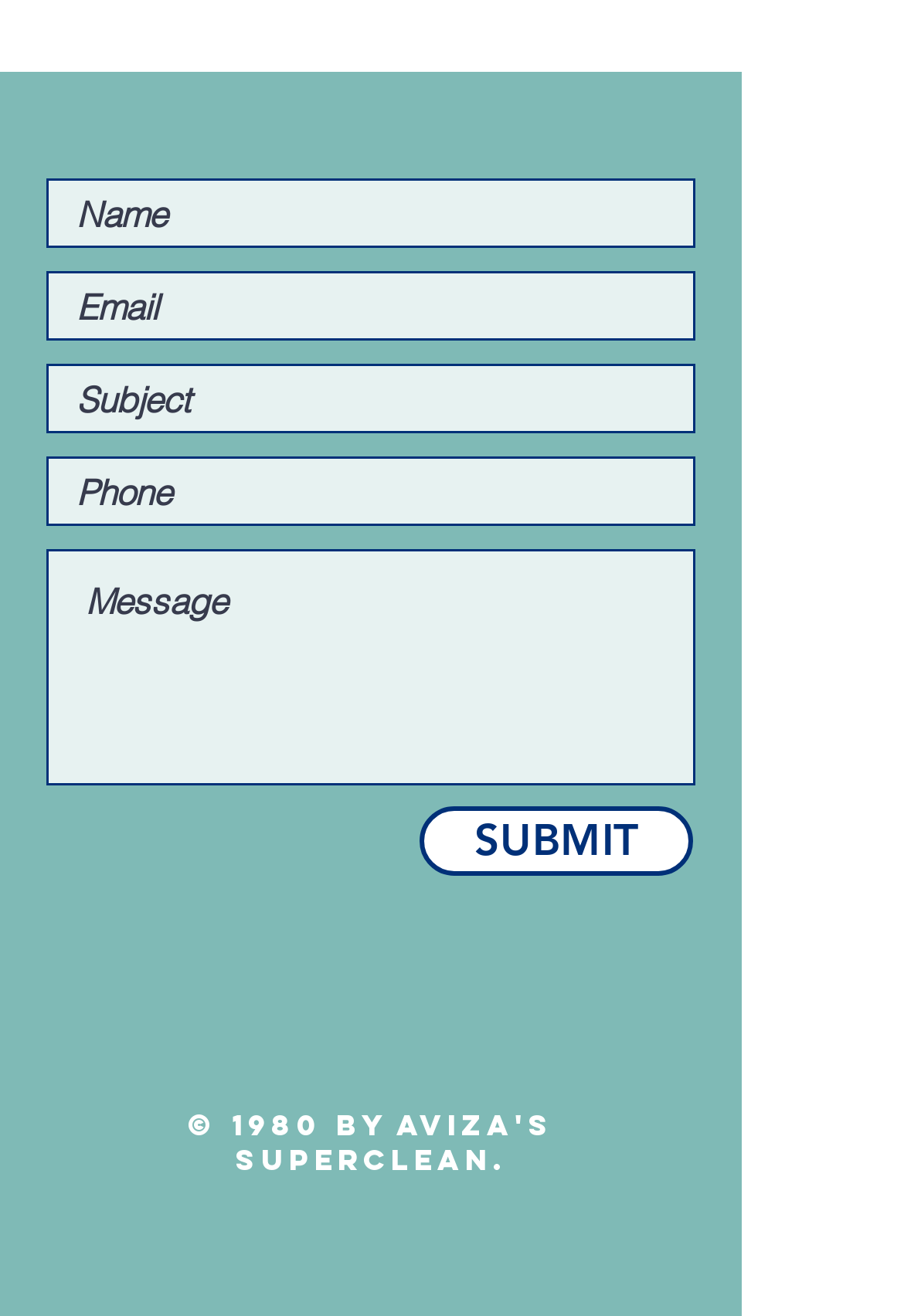Give a one-word or one-phrase response to the question:
How many textboxes are required?

2